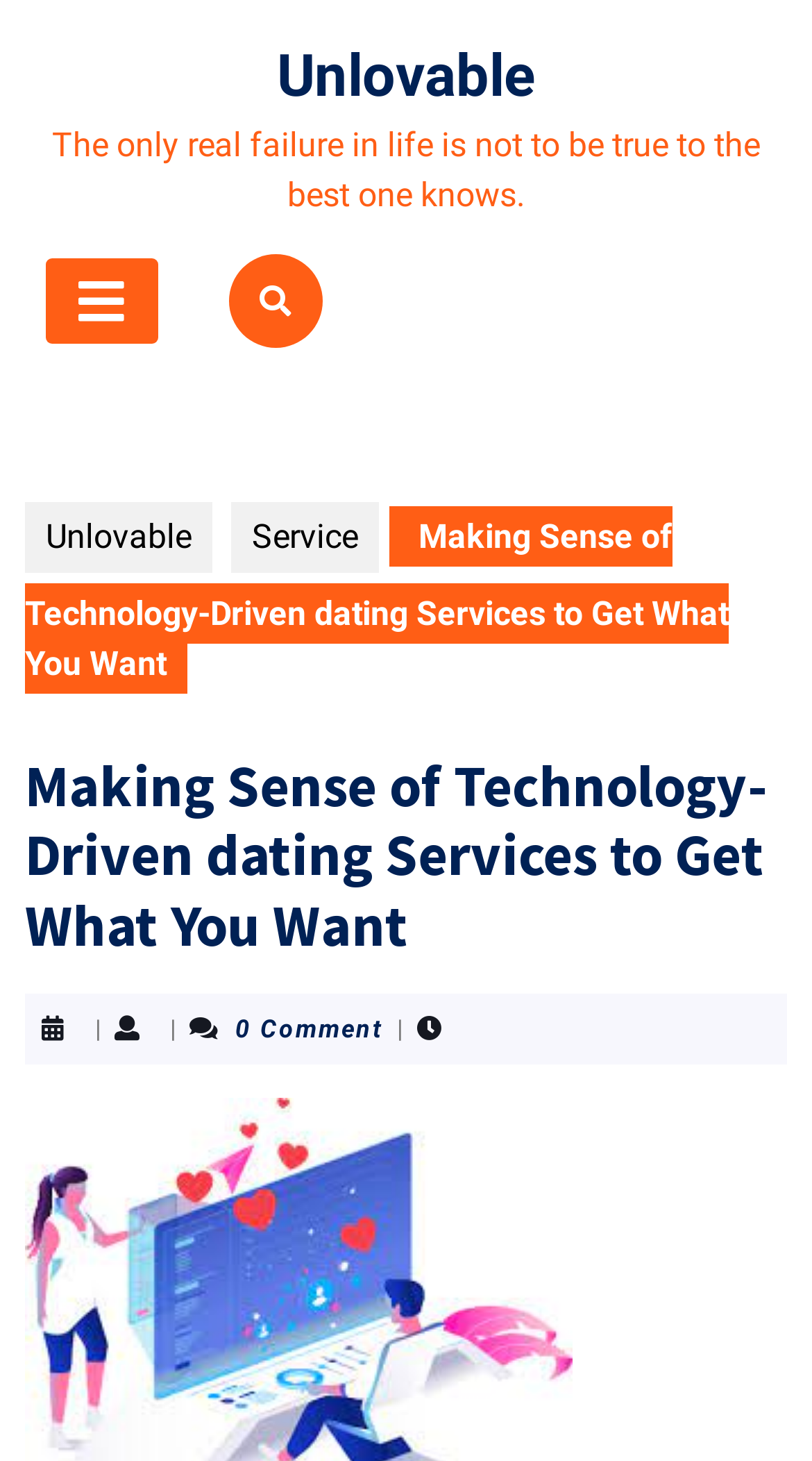Provide the bounding box coordinates of the HTML element this sentence describes: "Unlovable". The bounding box coordinates consist of four float numbers between 0 and 1, i.e., [left, top, right, bottom].

[0.031, 0.344, 0.262, 0.392]